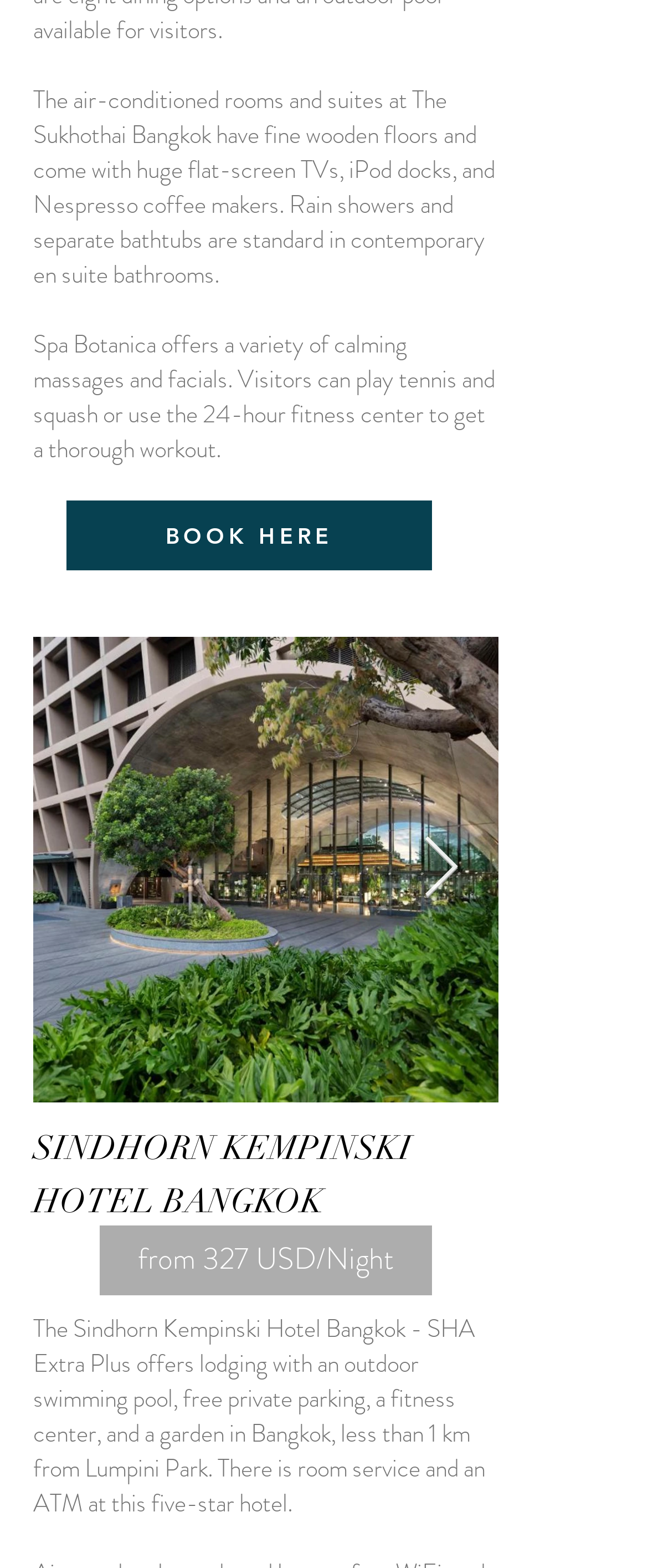Give a concise answer using one word or a phrase to the following question:
How many images are on this webpage?

3